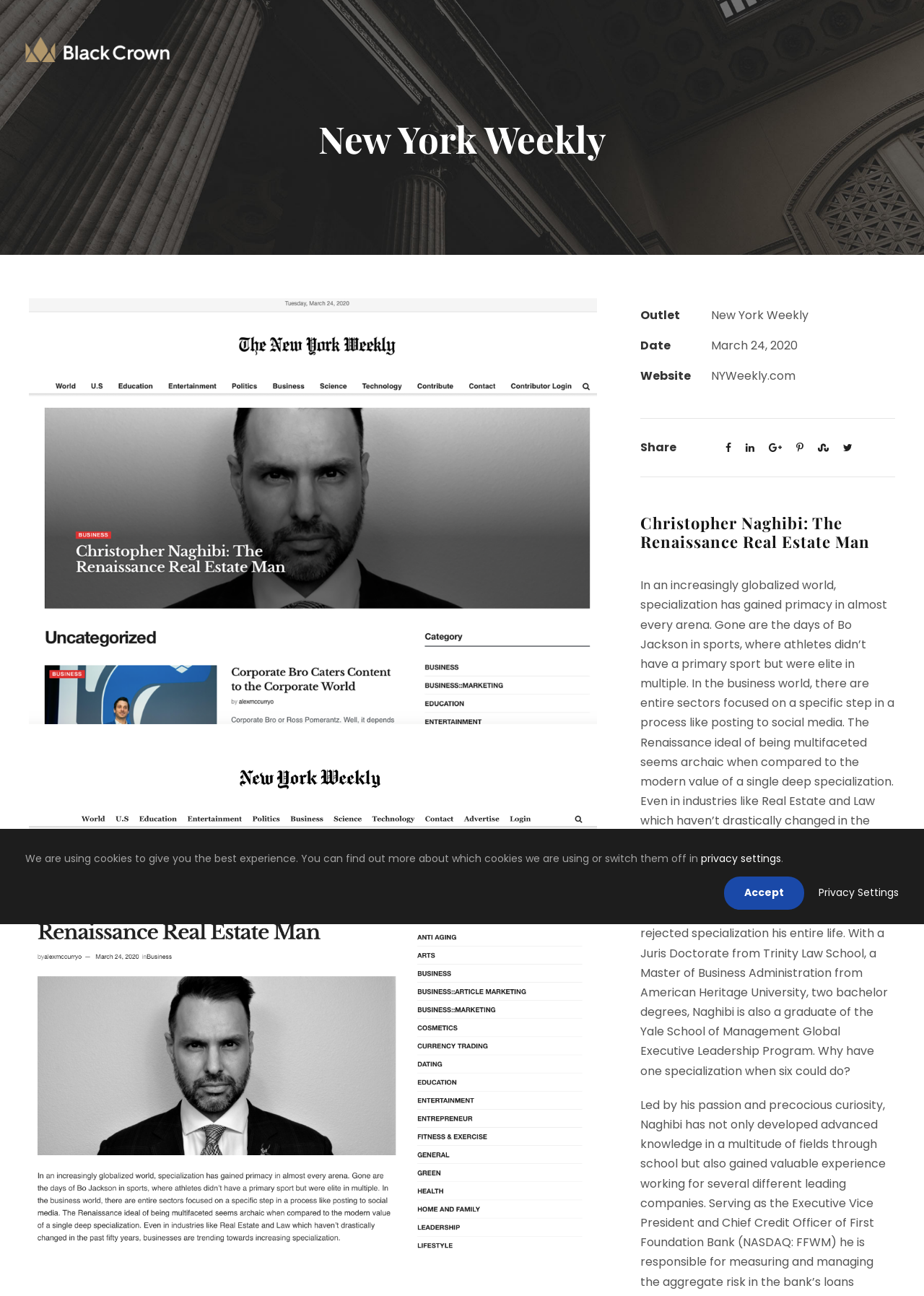Find the bounding box coordinates corresponding to the UI element with the description: "parent_node: New York Weekly". The coordinates should be formatted as [left, top, right, bottom], with values as floats between 0 and 1.

[0.941, 0.671, 0.977, 0.696]